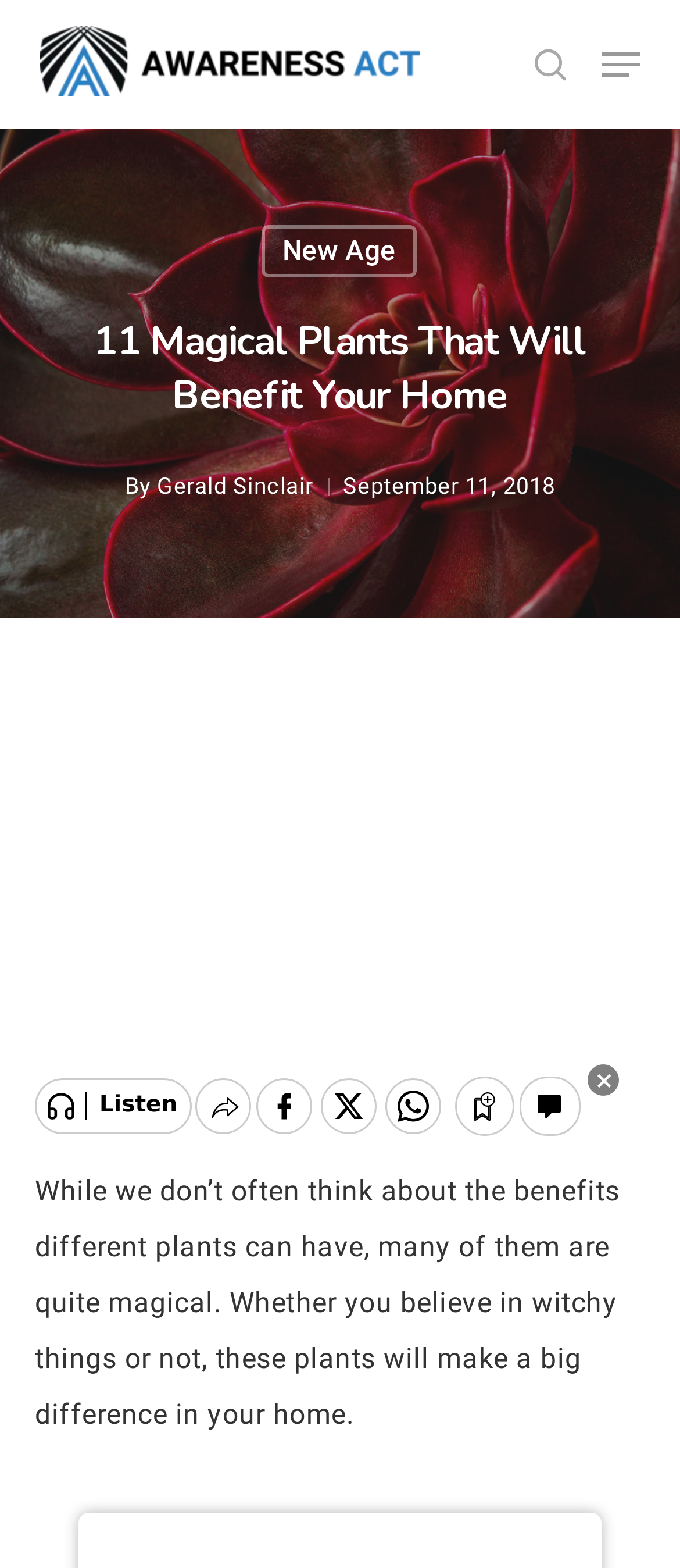What is the purpose of the textbox?
Please provide a comprehensive answer based on the details in the screenshot.

I found a textbox element with the text 'Search' and a search icon, which indicates that the purpose of the textbox is to search for something on the website.